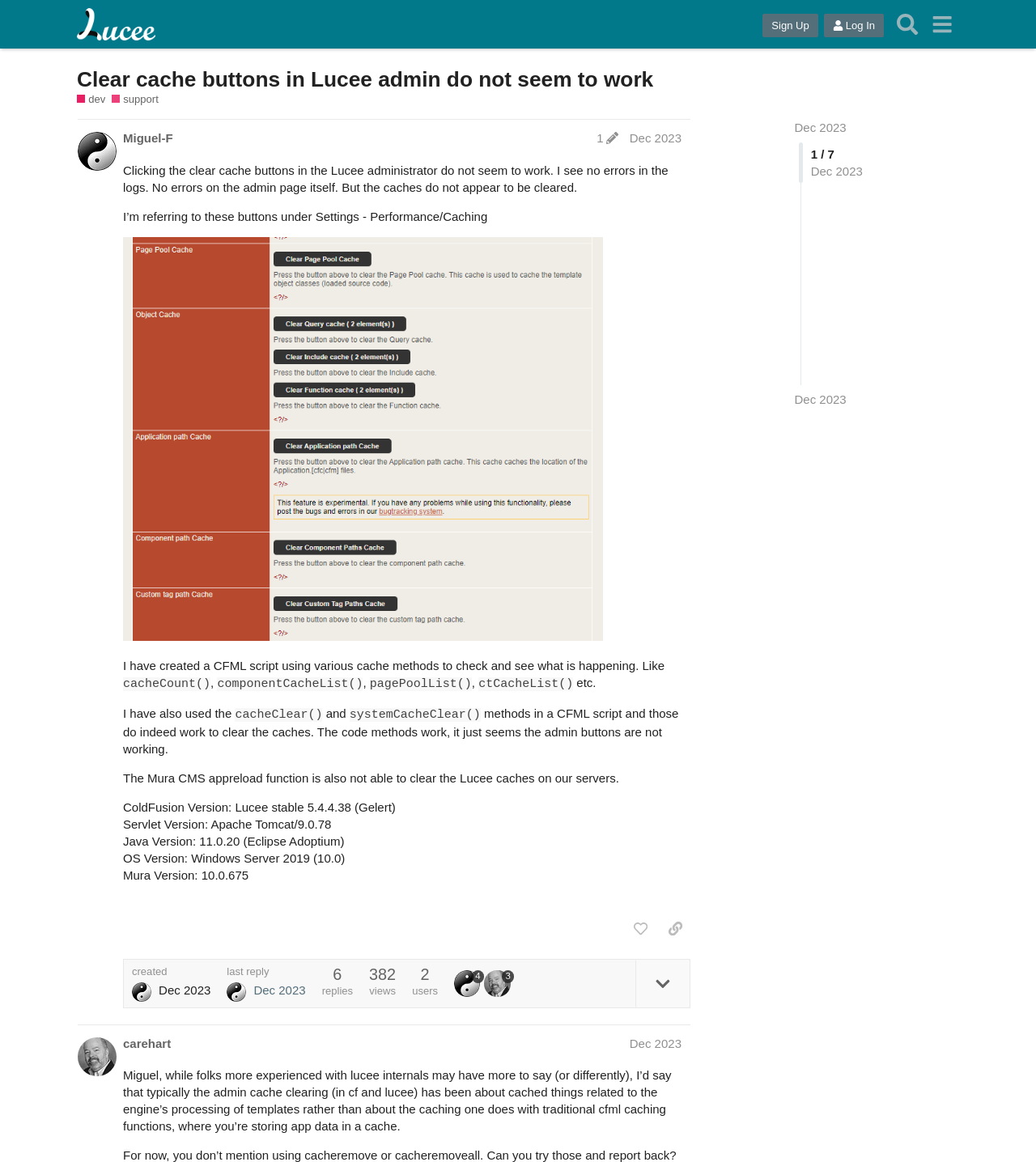Bounding box coordinates should be provided in the format (top-left x, top-left y, bottom-right x, bottom-right y) with all values between 0 and 1. Identify the bounding box for this UI element: last reply Dec 2023

[0.219, 0.832, 0.295, 0.862]